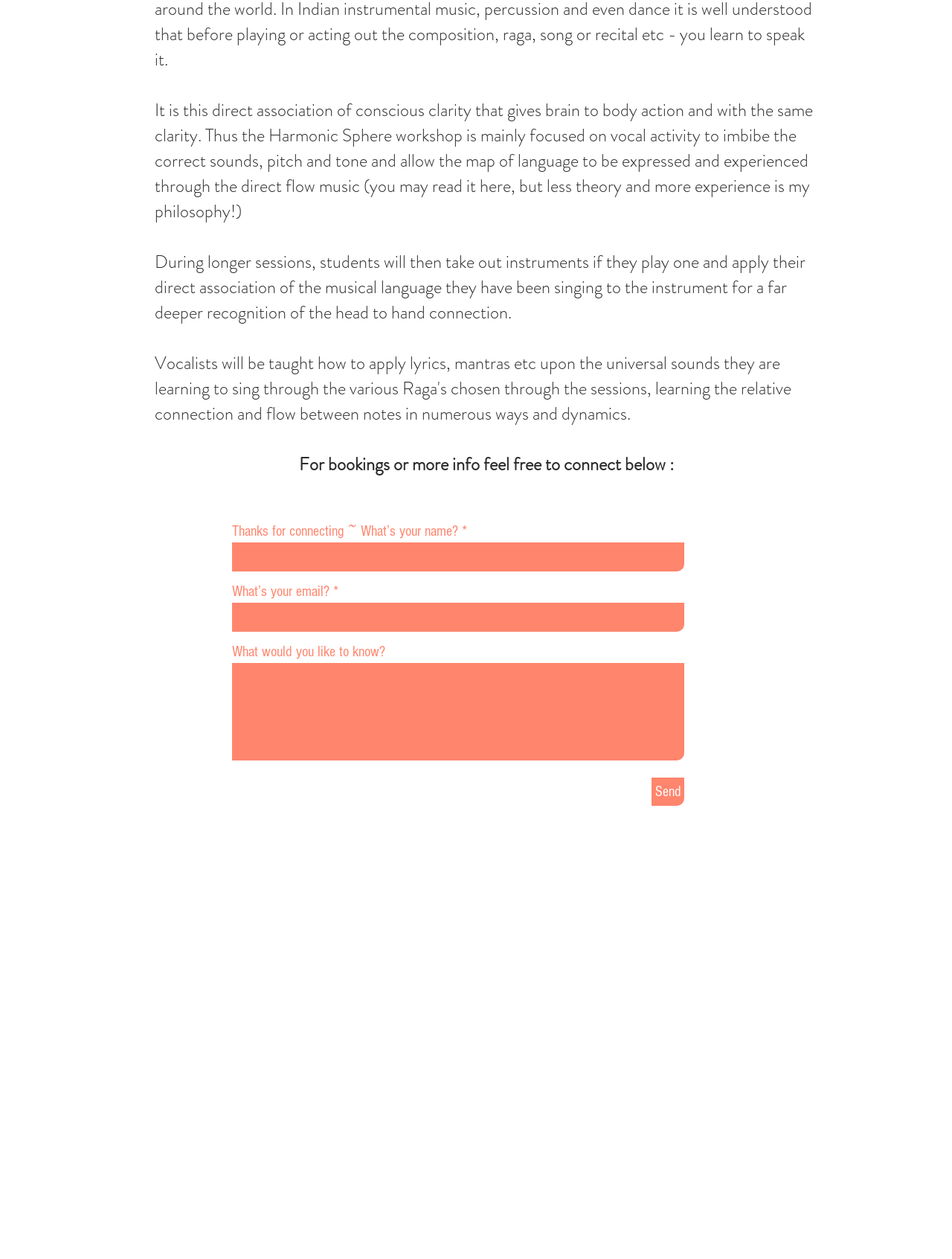What is the relationship between singing and instruments in the workshop?
From the image, provide a succinct answer in one word or a short phrase.

Apply singing to instruments